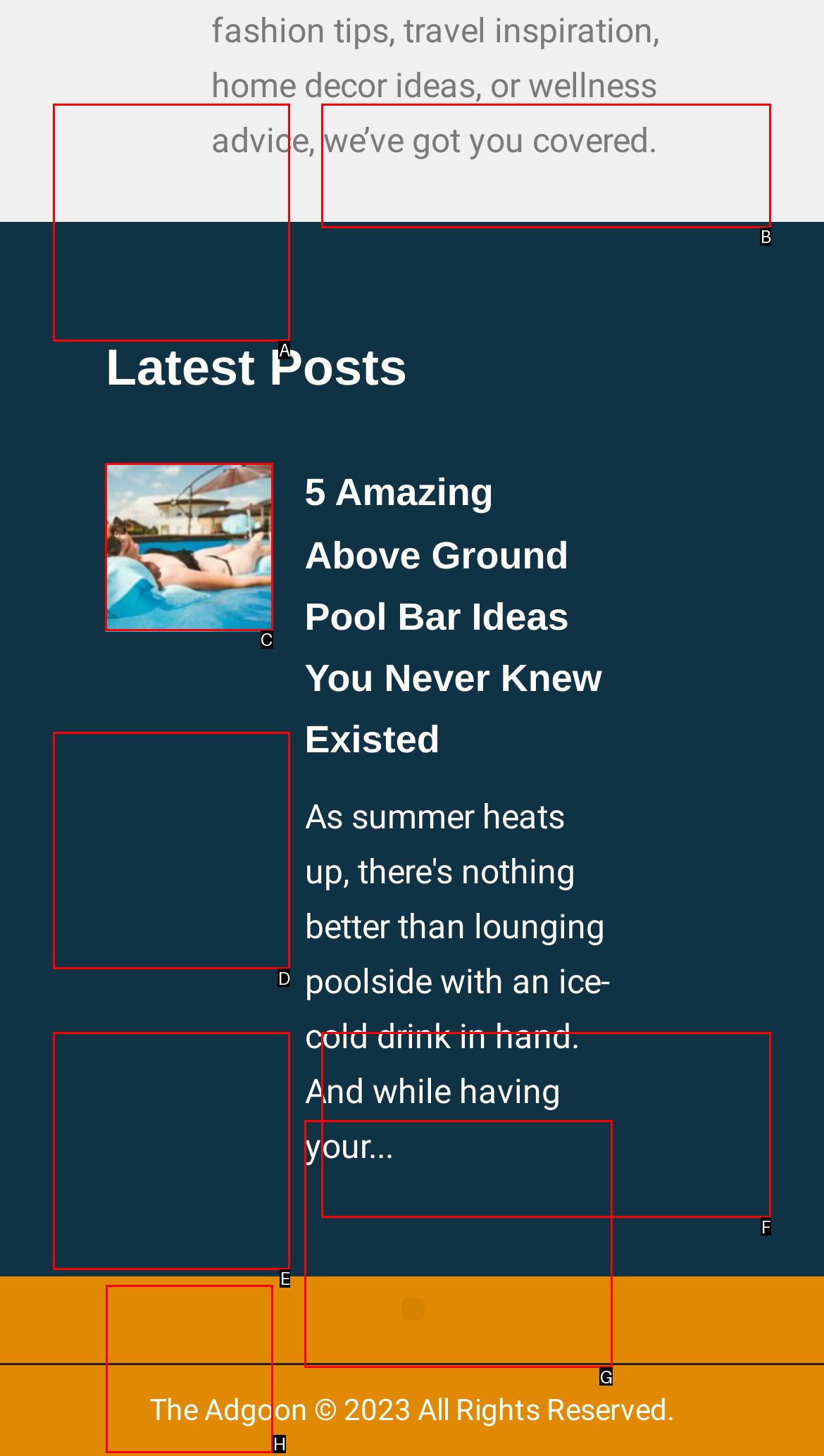Identify the correct HTML element to click to accomplish this task: Explore 'Unleash Your Creativity: Build Your Own Backyard Mini House Today!'
Respond with the letter corresponding to the correct choice.

C